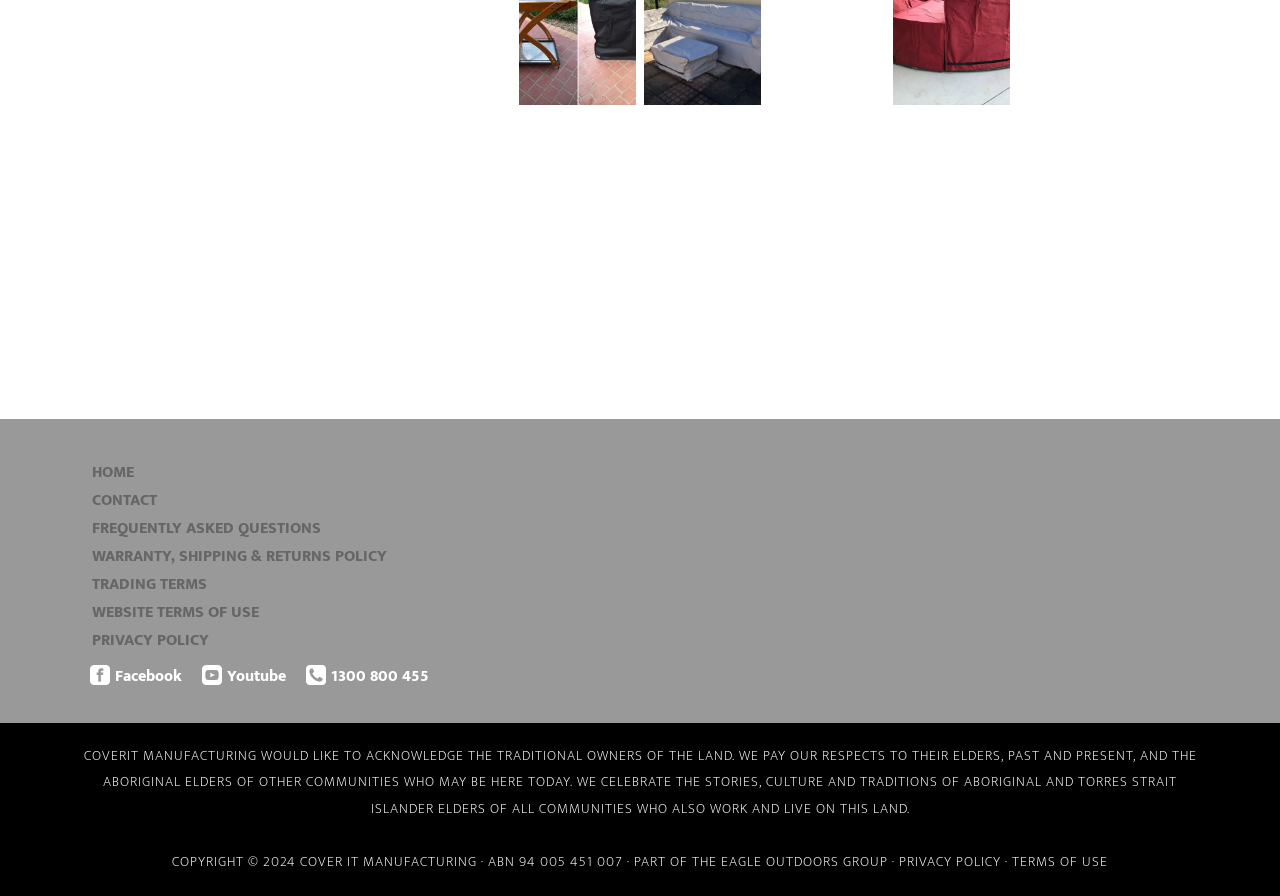Answer the question in a single word or phrase:
How many social media links are there?

2